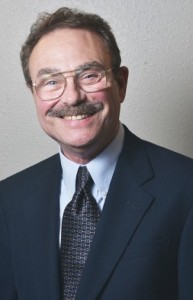What is the color of Dennis Beaver's shirt?
Please provide a single word or phrase based on the screenshot.

light blue